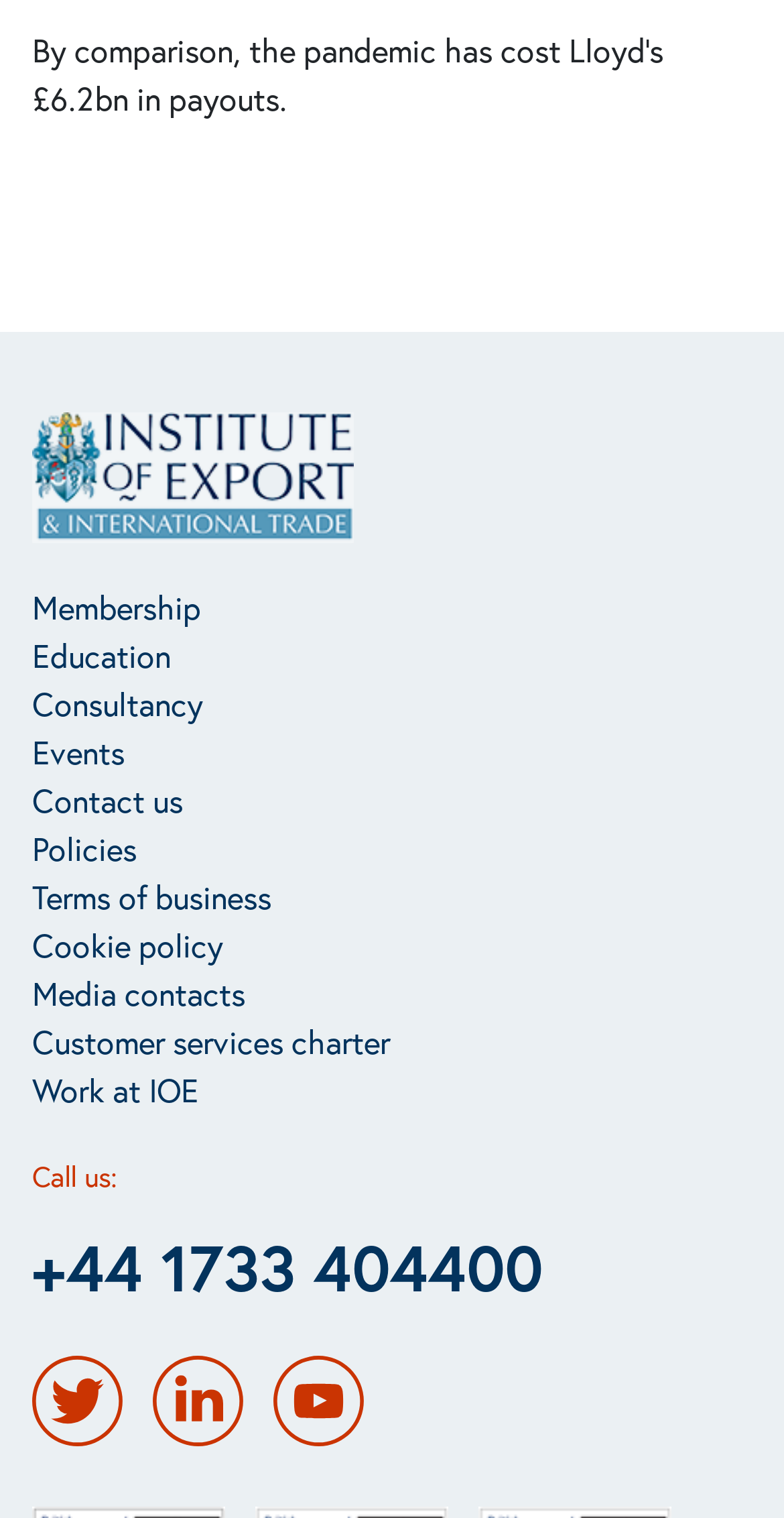Determine the bounding box coordinates for the clickable element to execute this instruction: "Visit Twitter". Provide the coordinates as four float numbers between 0 and 1, i.e., [left, top, right, bottom].

[0.041, 0.893, 0.156, 0.953]